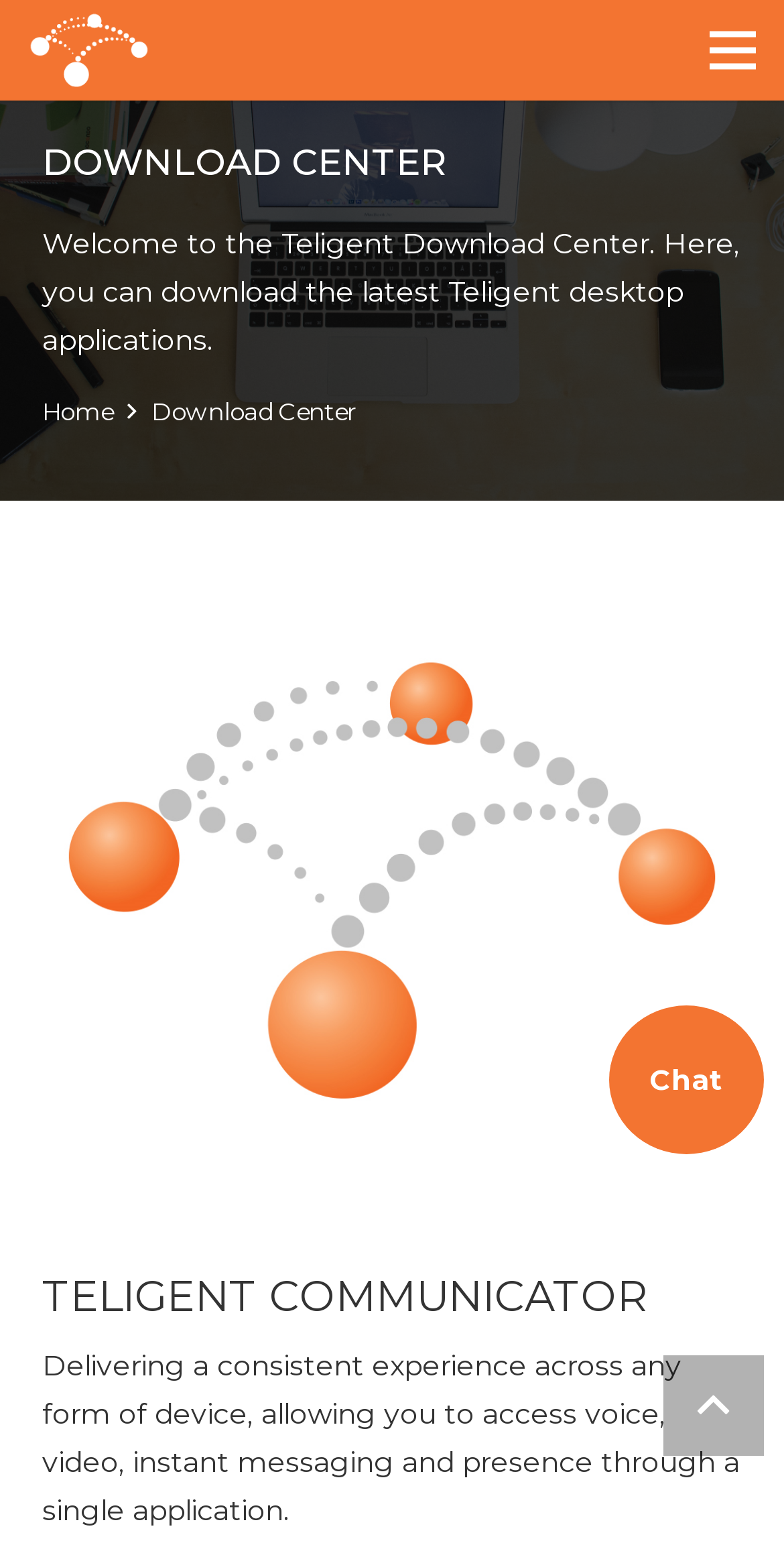What is the name of the download center?
Can you offer a detailed and complete answer to this question?

The name of the download center can be found in the heading element with the text 'DOWNLOAD CENTER' and also in the link element with the text 'Download Center'.